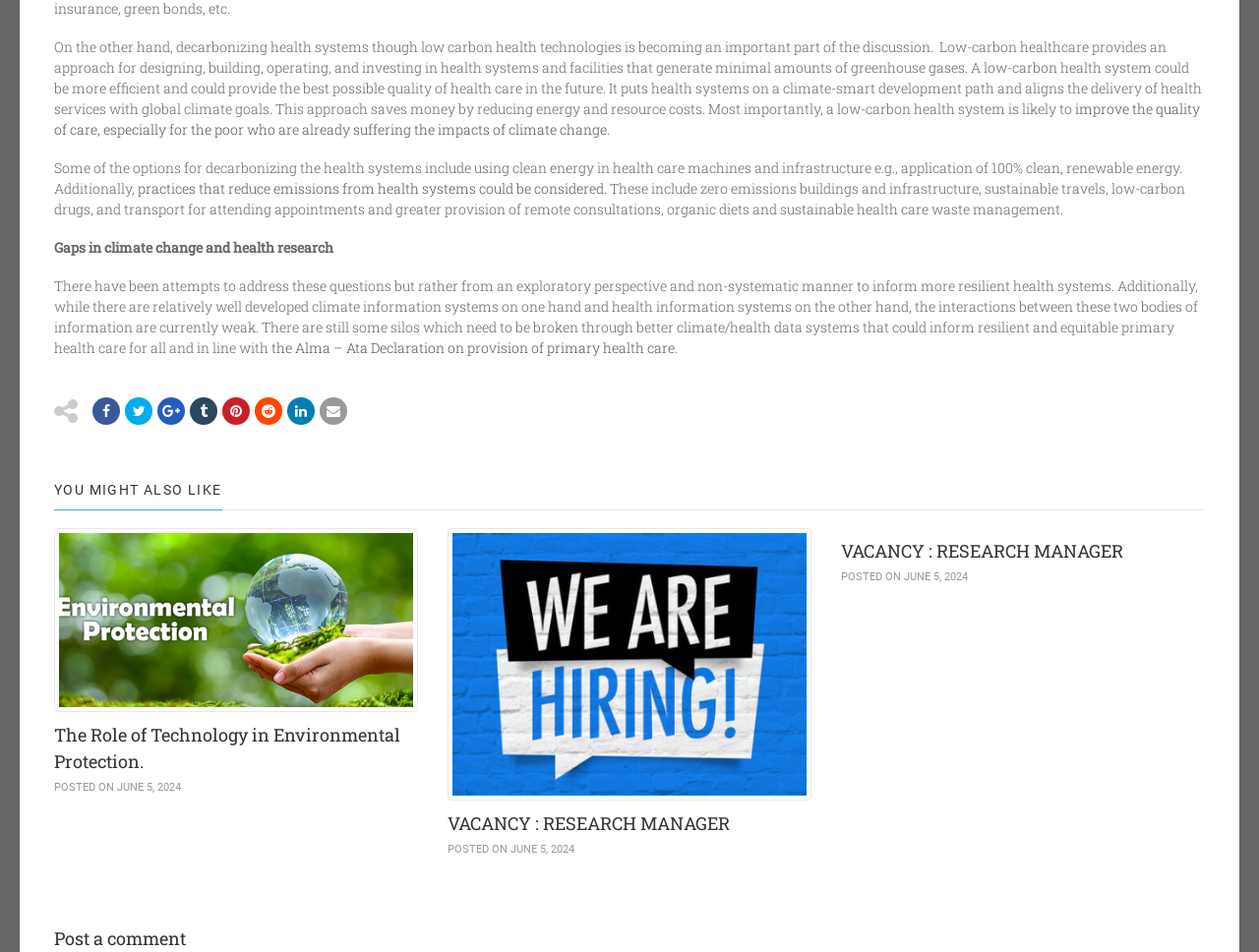Respond concisely with one word or phrase to the following query:
What is the focus of a low-carbon health system?

Quality of care